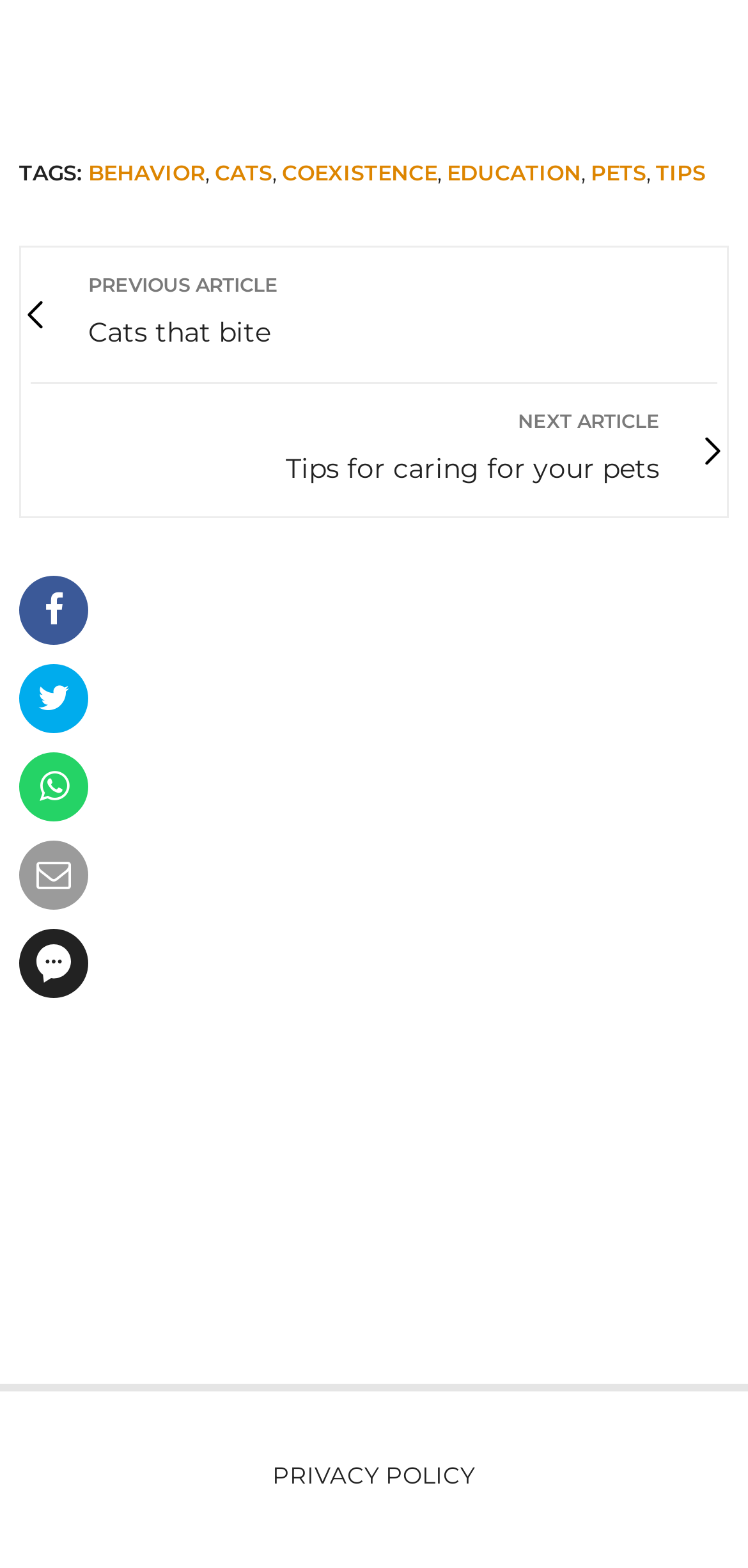Please identify the bounding box coordinates of the clickable region that I should interact with to perform the following instruction: "View the 'PRIVACY POLICY'". The coordinates should be expressed as four float numbers between 0 and 1, i.e., [left, top, right, bottom].

[0.364, 0.929, 0.636, 0.952]